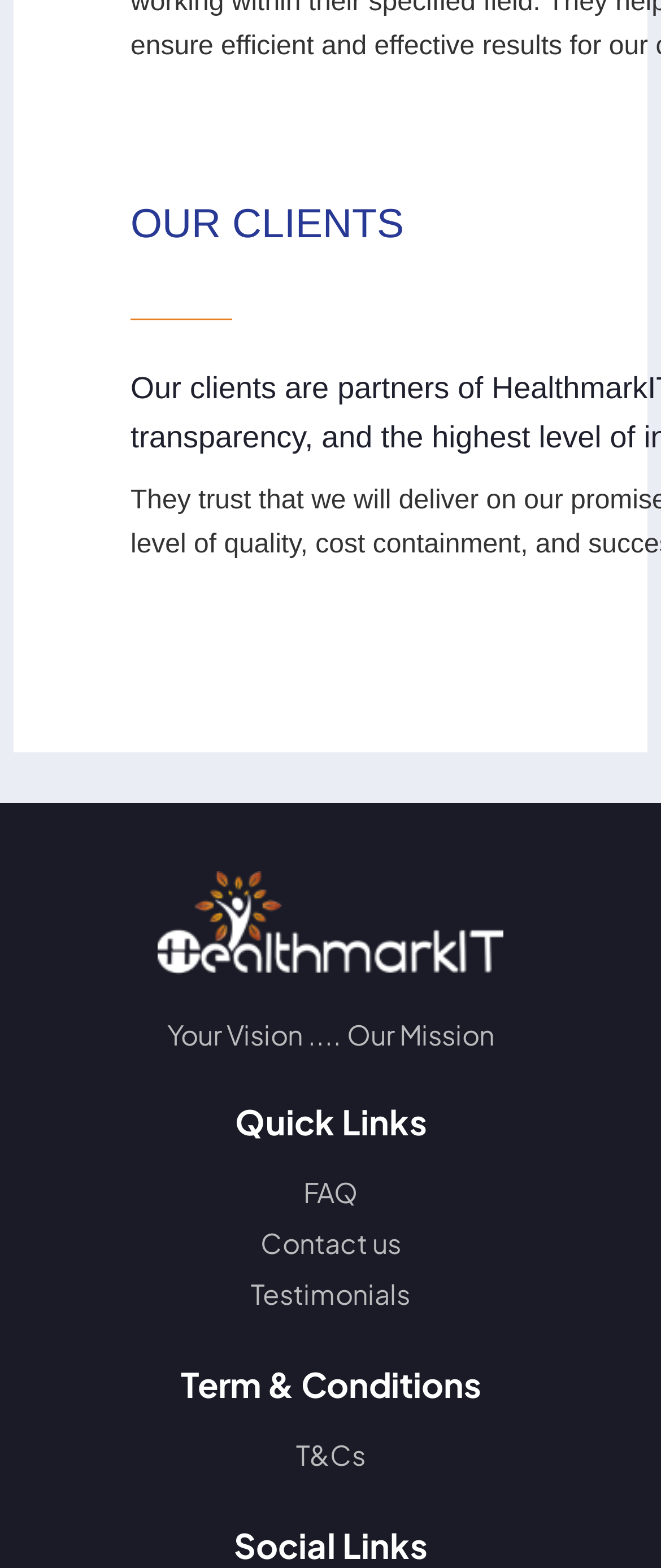Using floating point numbers between 0 and 1, provide the bounding box coordinates in the format (top-left x, top-left y, bottom-right x, bottom-right y). Locate the UI element described here: Testimonials

[0.379, 0.814, 0.621, 0.837]